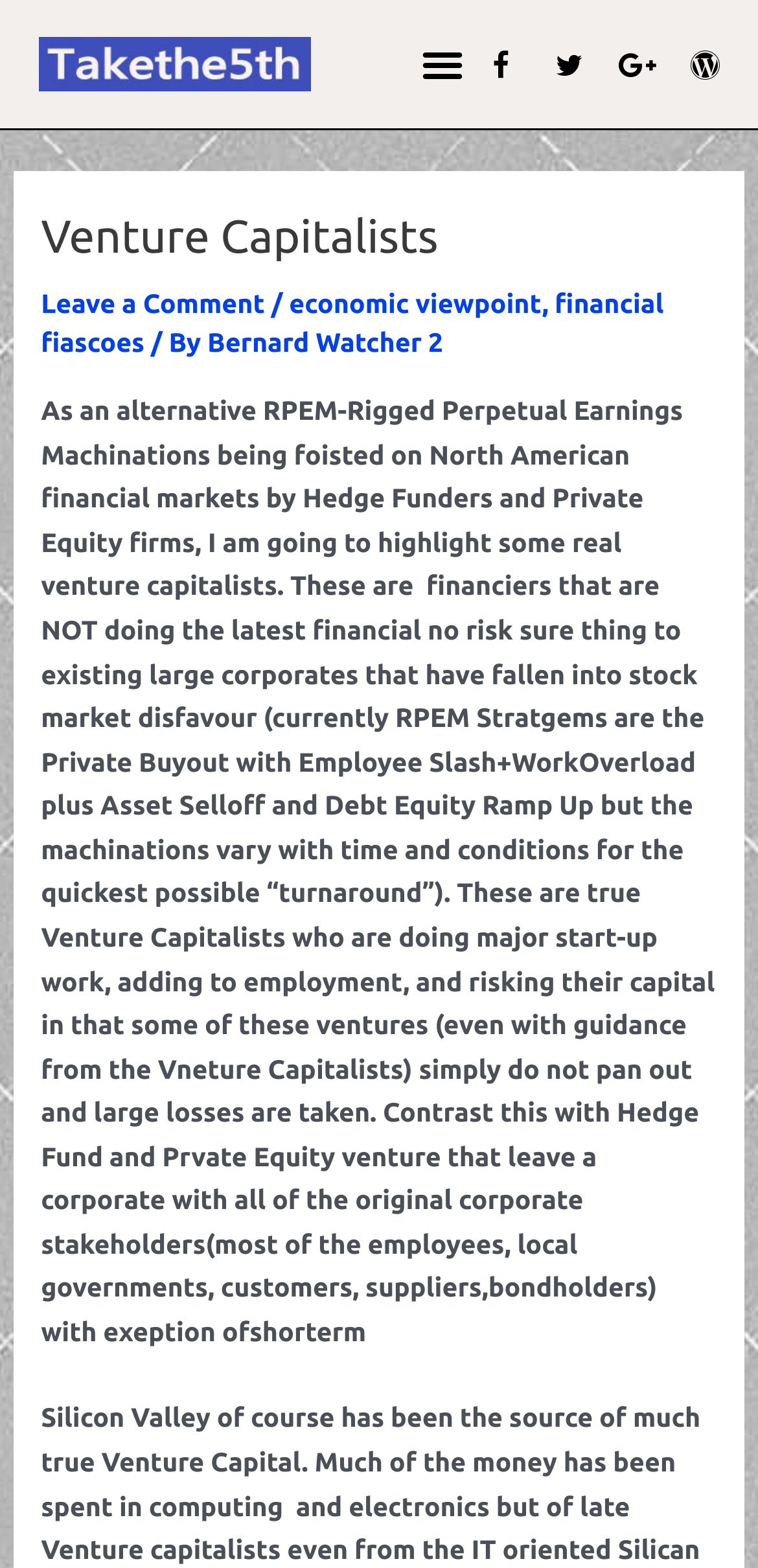Please identify the bounding box coordinates of the clickable region that I should interact with to perform the following instruction: "Visit the Facebook page". The coordinates should be expressed as four float numbers between 0 and 1, i.e., [left, top, right, bottom].

[0.66, 0.029, 0.684, 0.181]